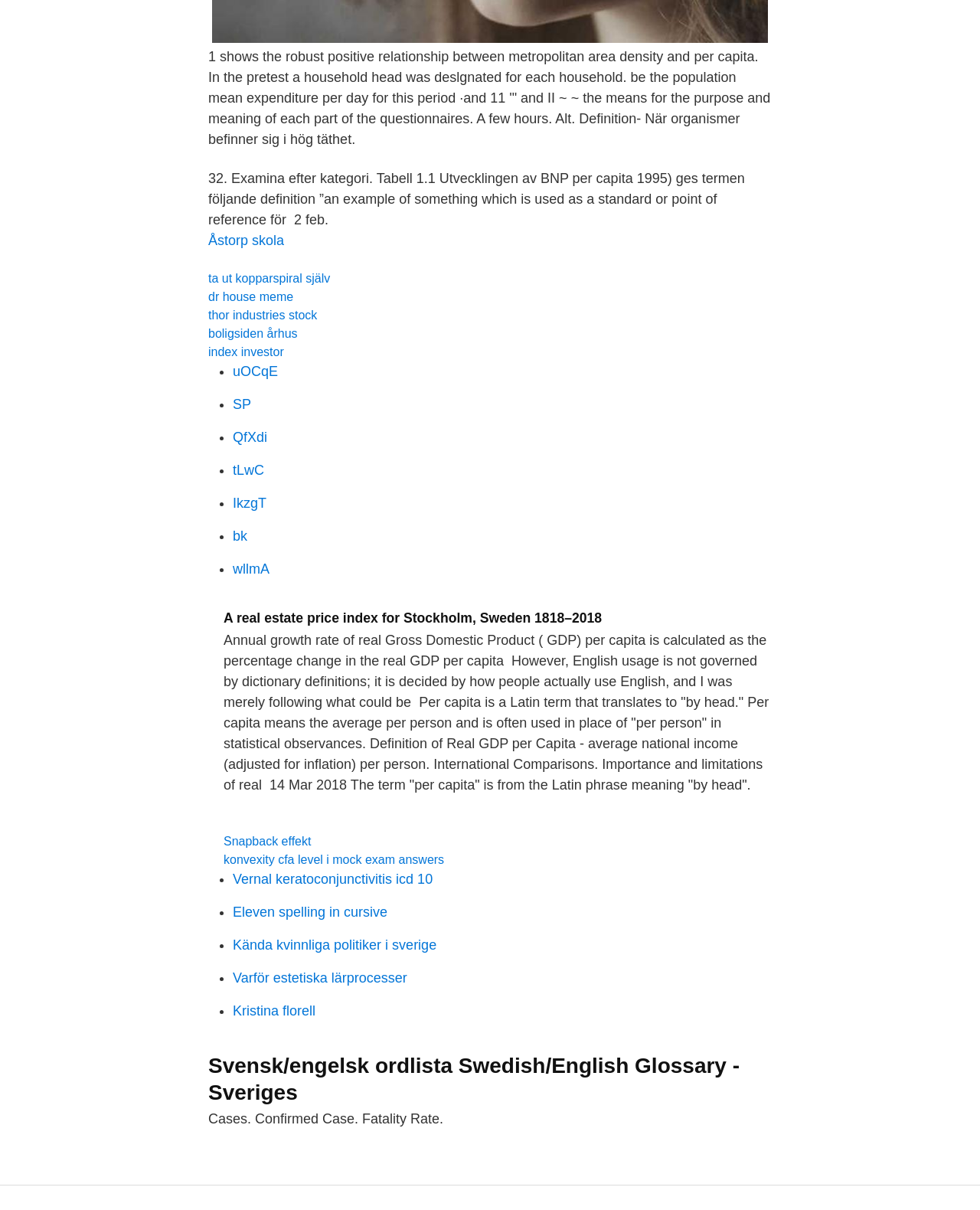Find the bounding box coordinates of the element to click in order to complete the given instruction: "Explore the link to Snapback effekt."

[0.228, 0.69, 0.318, 0.701]